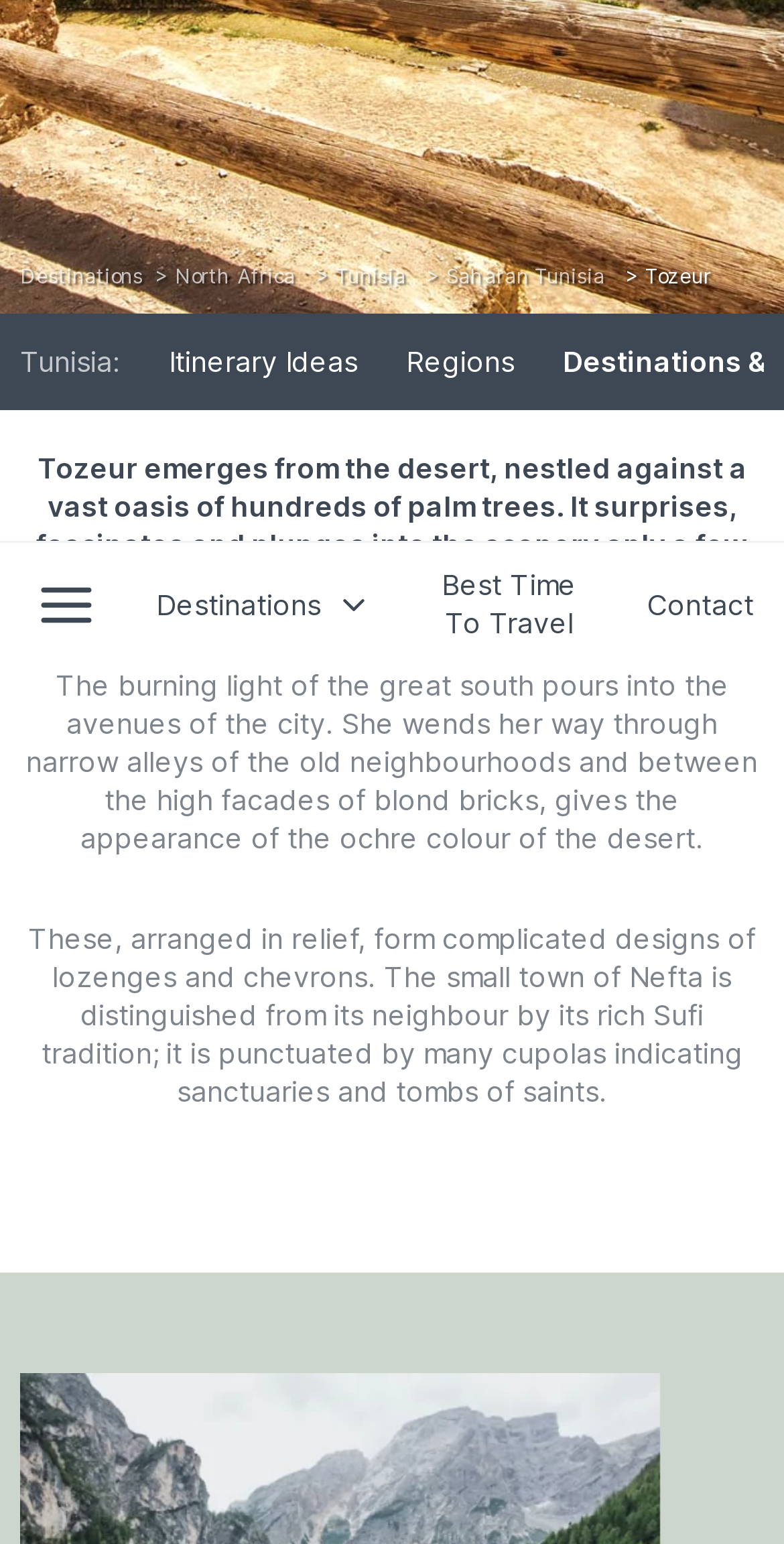Please provide the bounding box coordinates in the format (top-left x, top-left y, bottom-right x, bottom-right y). Remember, all values are floating point numbers between 0 and 1. What is the bounding box coordinate of the region described as: Contact

[0.826, 0.364, 0.962, 0.42]